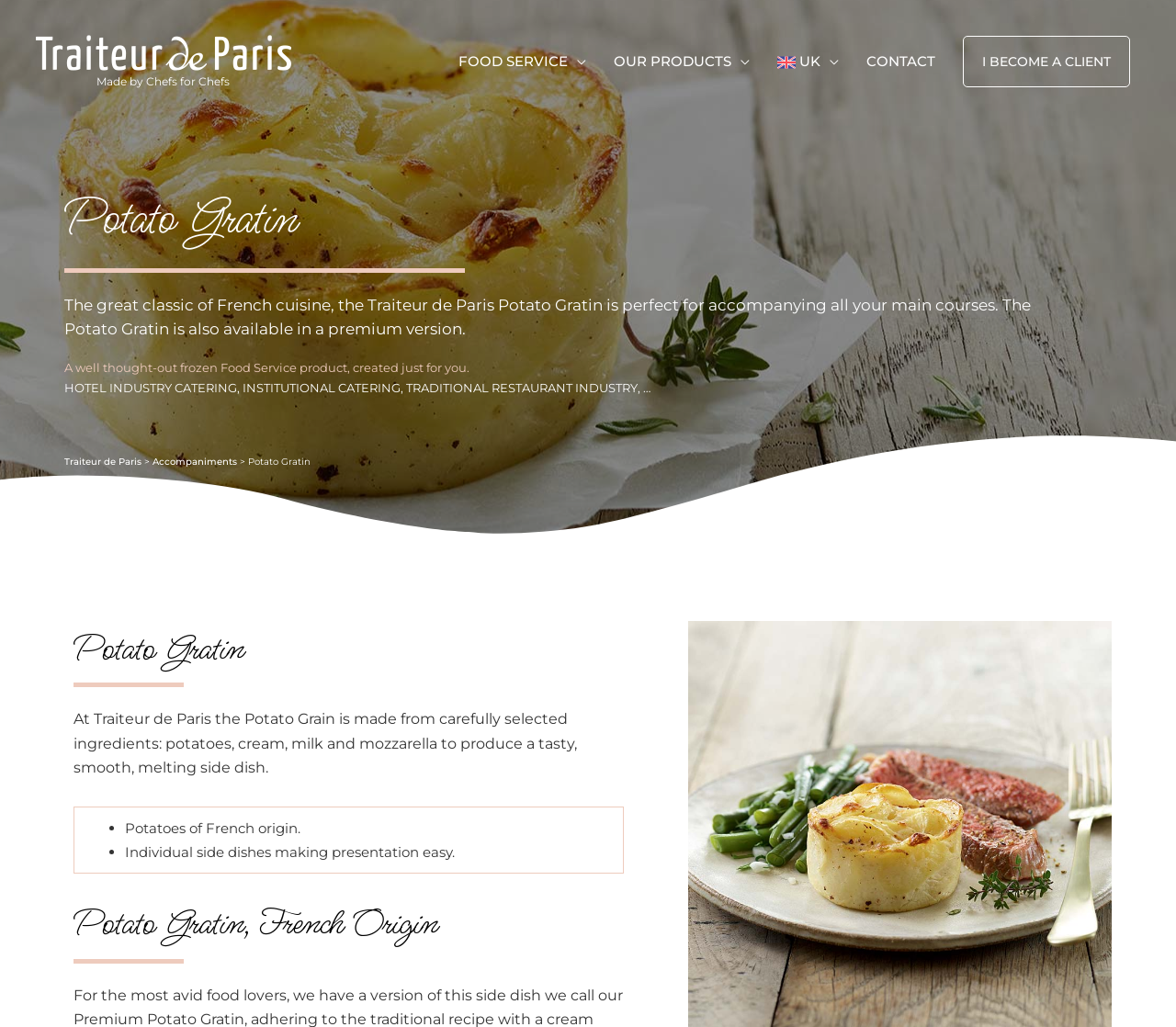Locate the bounding box coordinates of the clickable region to complete the following instruction: "Read more about the Potato Gratin product."

[0.055, 0.179, 0.906, 0.248]